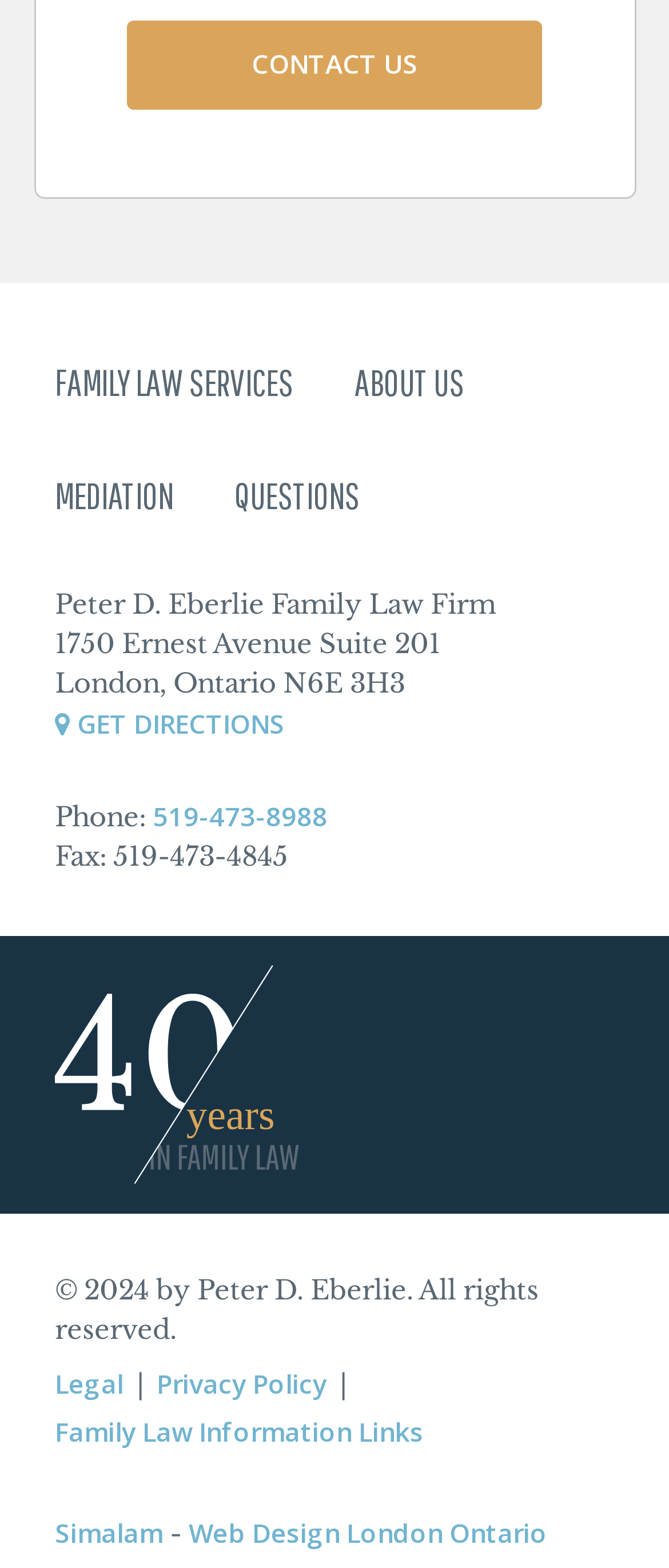Please provide a detailed answer to the question below based on the screenshot: 
What is the theme of the law firm's services?

I found the answer by looking at the link elements with the texts 'FAMILY LAW SERVICES' and 'Family Law Information Links', indicating that the law firm specializes in family law services.